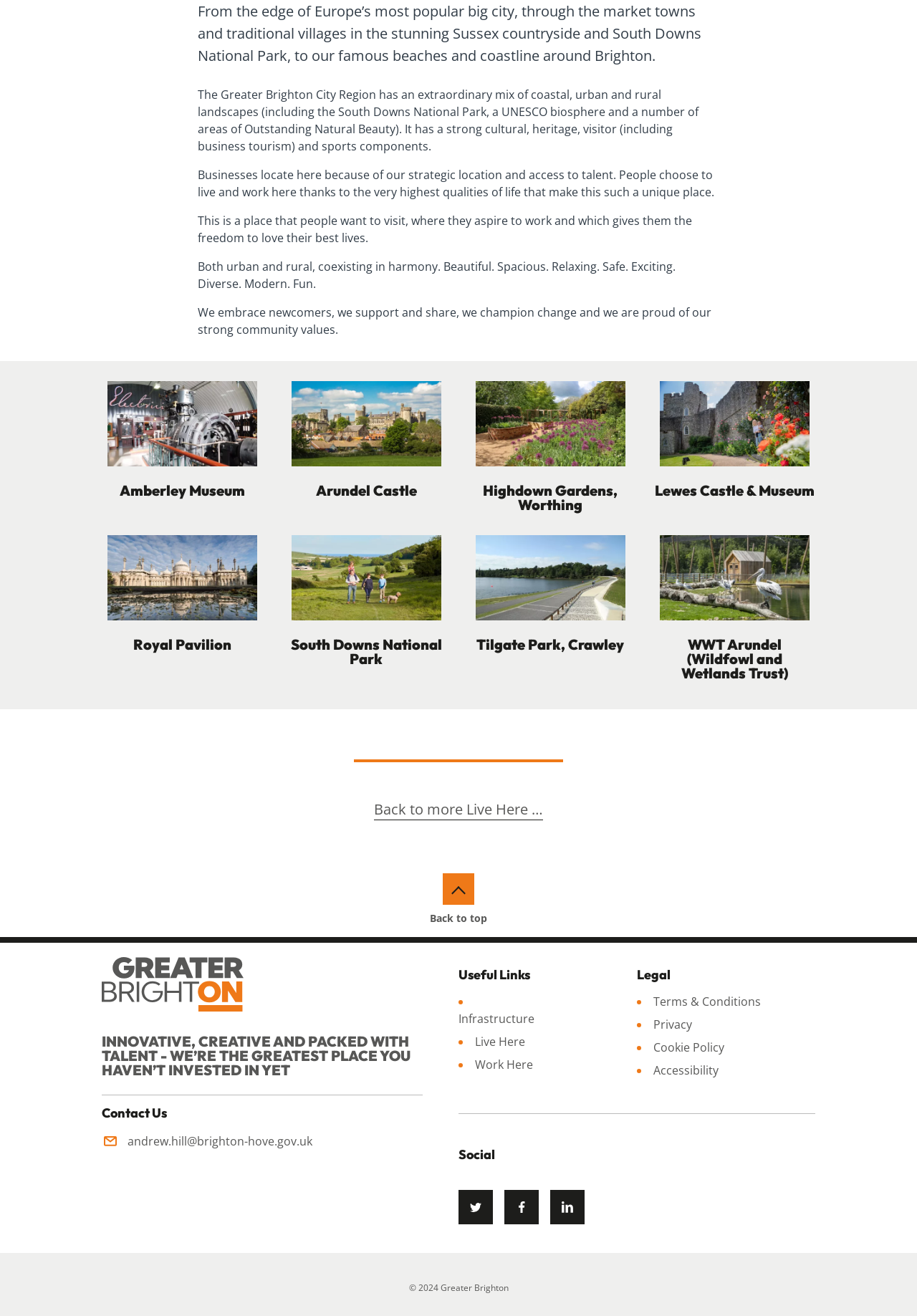Given the element description Cookie Policy, predict the bounding box coordinates for the UI element in the webpage screenshot. The format should be (top-left x, top-left y, bottom-right x, bottom-right y), and the values should be between 0 and 1.

[0.712, 0.79, 0.79, 0.802]